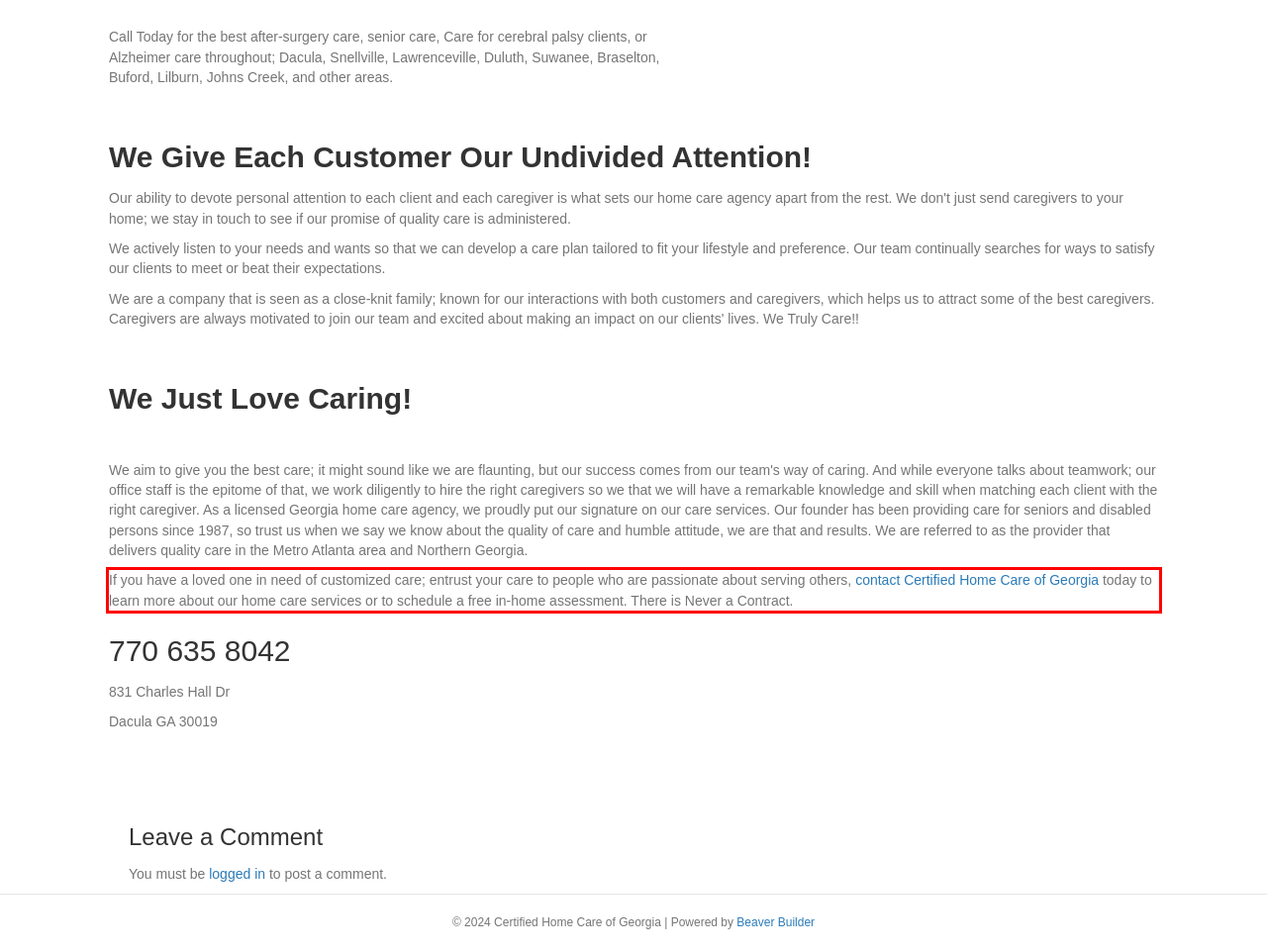Extract and provide the text found inside the red rectangle in the screenshot of the webpage.

If you have a loved one in need of customized care; entrust your care to people who are passionate about serving others, contact Certified Home Care of Georgia today to learn more about our home care services or to schedule a free in-home assessment. There is Never a Contract.